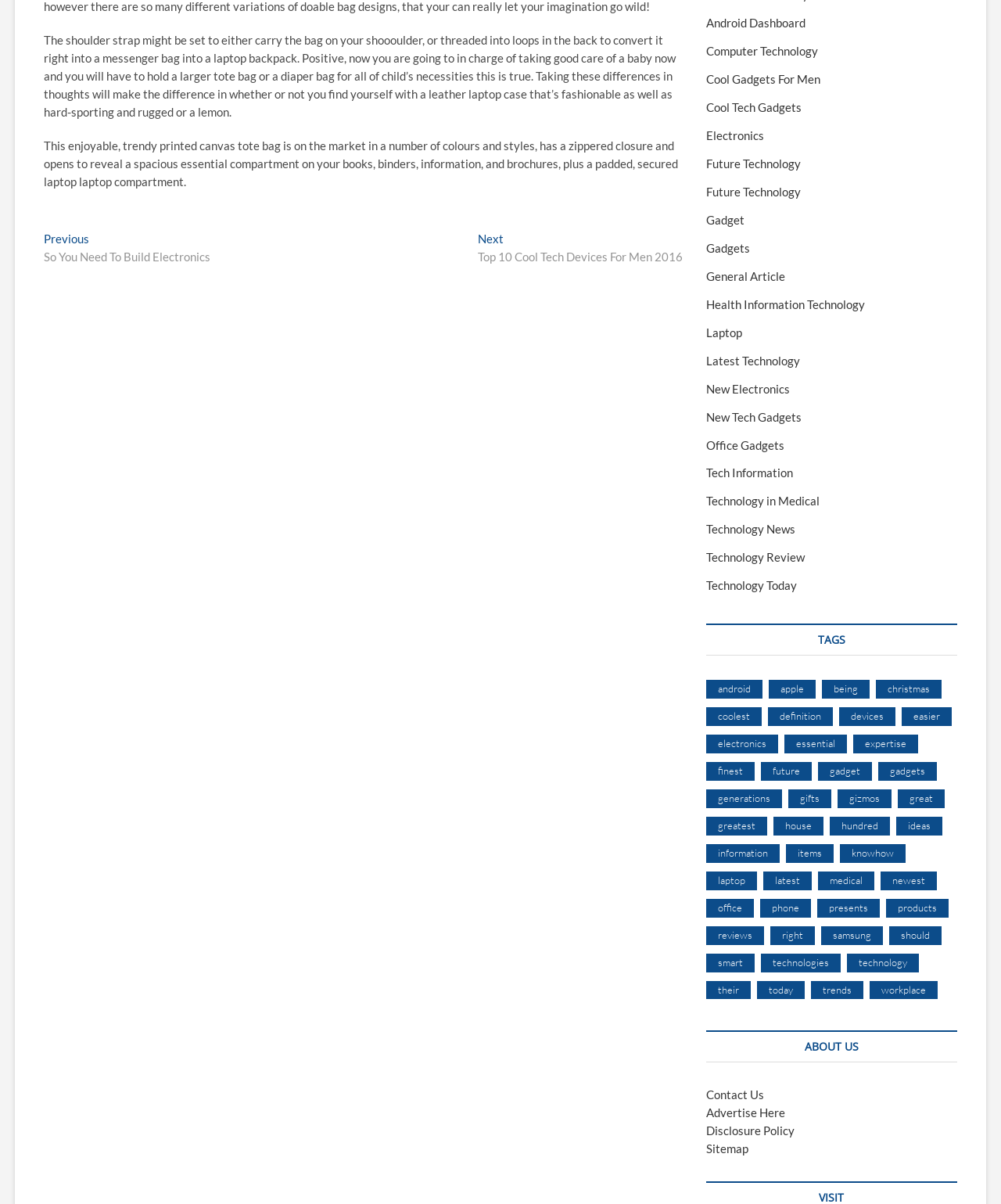Can you show the bounding box coordinates of the region to click on to complete the task described in the instruction: "Click on 'Contact Us'"?

[0.706, 0.903, 0.764, 0.915]